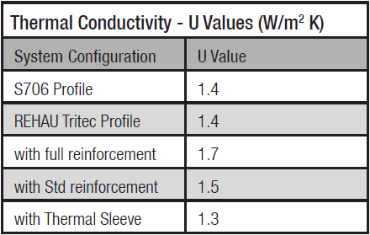Describe the important features and context of the image with as much detail as possible.

The image displays a table titled "Thermal Conductivity - U Values (W/m² K)", which presents various system configurations alongside their corresponding U values, a crucial metric for assessing the energy efficiency of windows. The configurations listed include the "S706 Profile" and the "REHAU Tritec Profile," both showing a U value of 1.4. Additionally, the table provides U values for configurations with full reinforcement (1.7), with standard reinforcement (1.5), and with a thermal sleeve (1.3). This table serves as a valuable reference for understanding how different window designs impact energy performance, which is essential when determining energy efficiency in building materials.